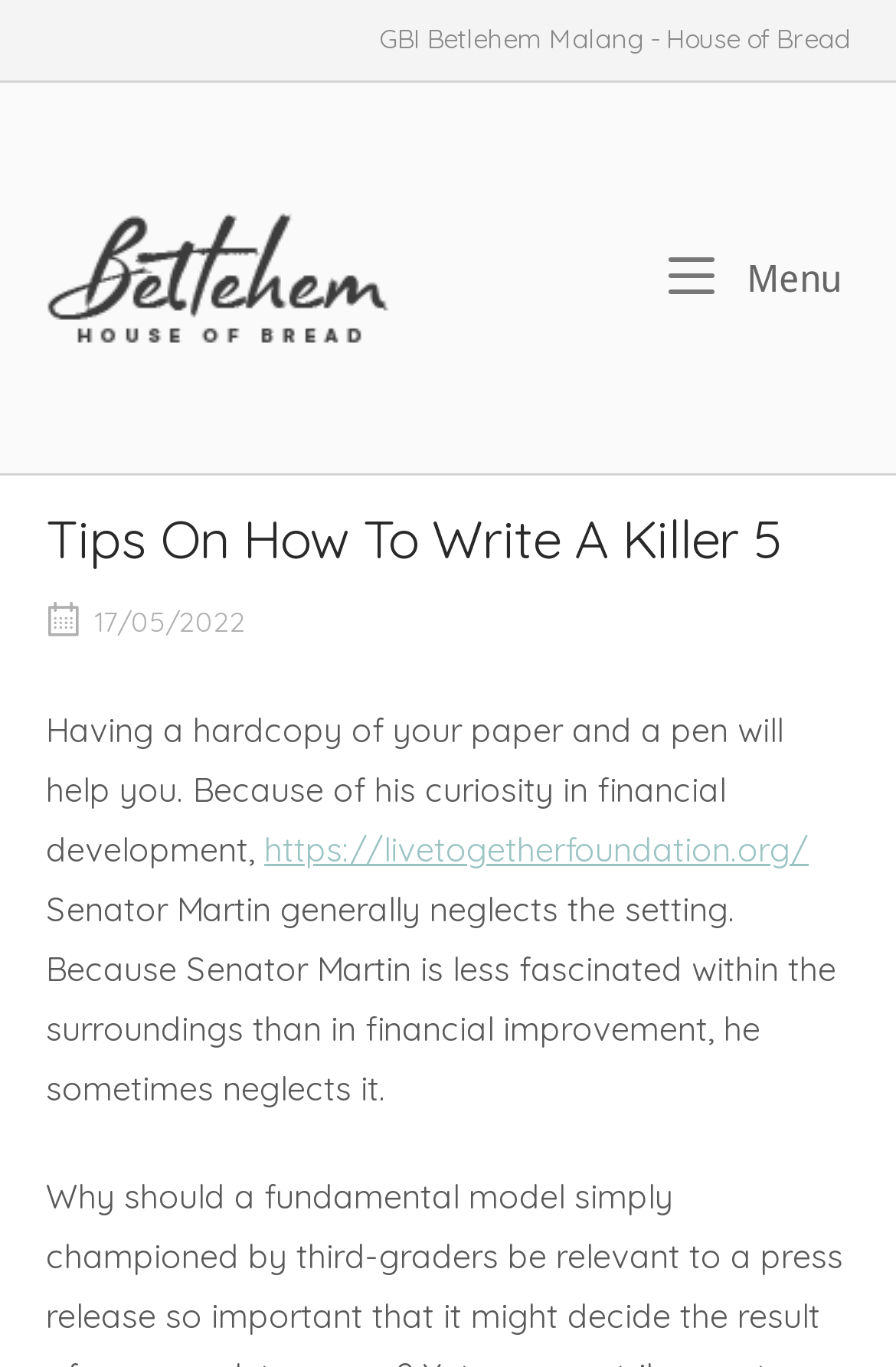What is the topic of the article?
Using the visual information, reply with a single word or short phrase.

Writing a killer 5